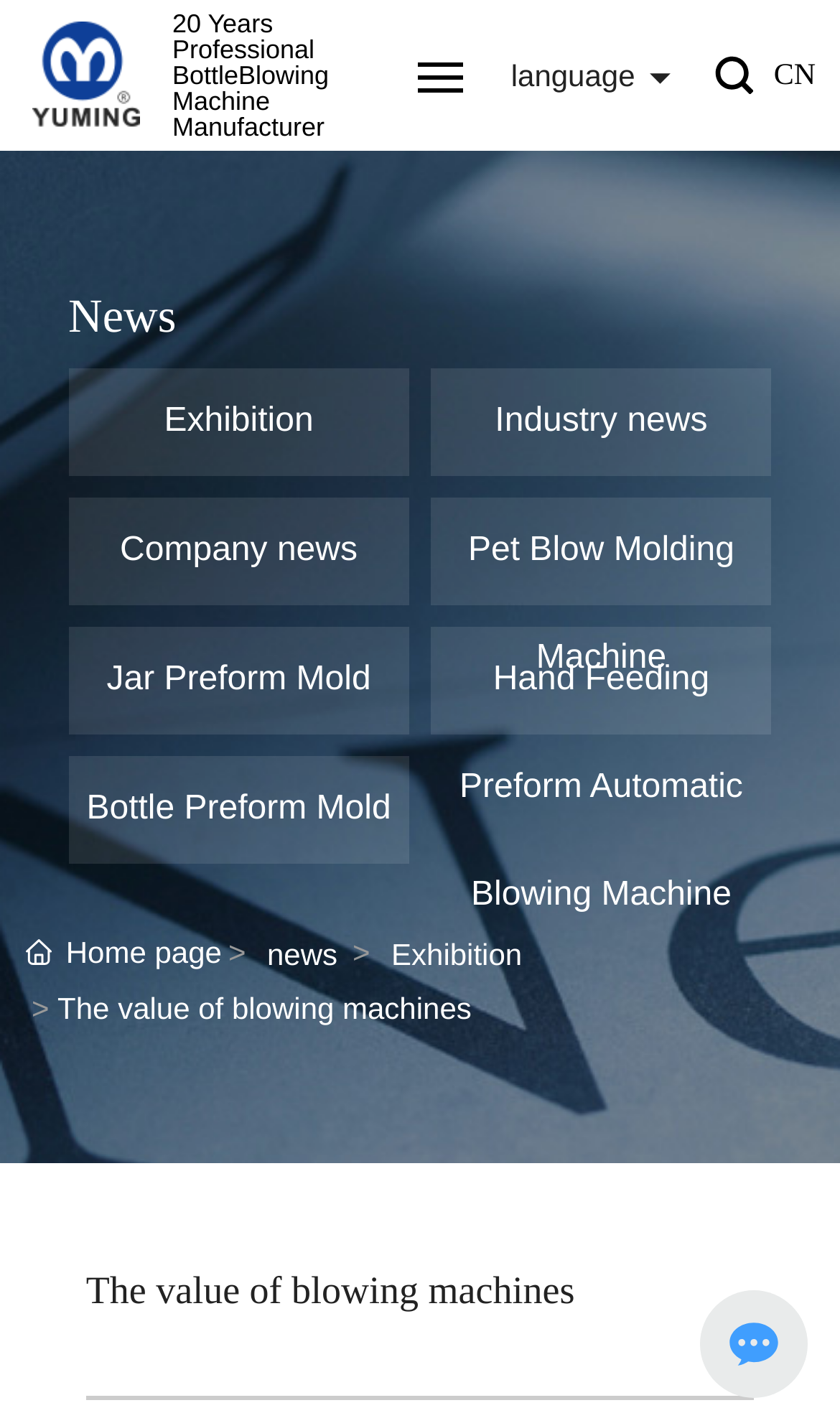What types of machines does the company produce?
Could you answer the question with a detailed and thorough explanation?

The company produces different types of bottle blowing machines, including full automatic, semi-automatic, and PET Jar automatic blowing machines, as indicated by the links on the webpage.